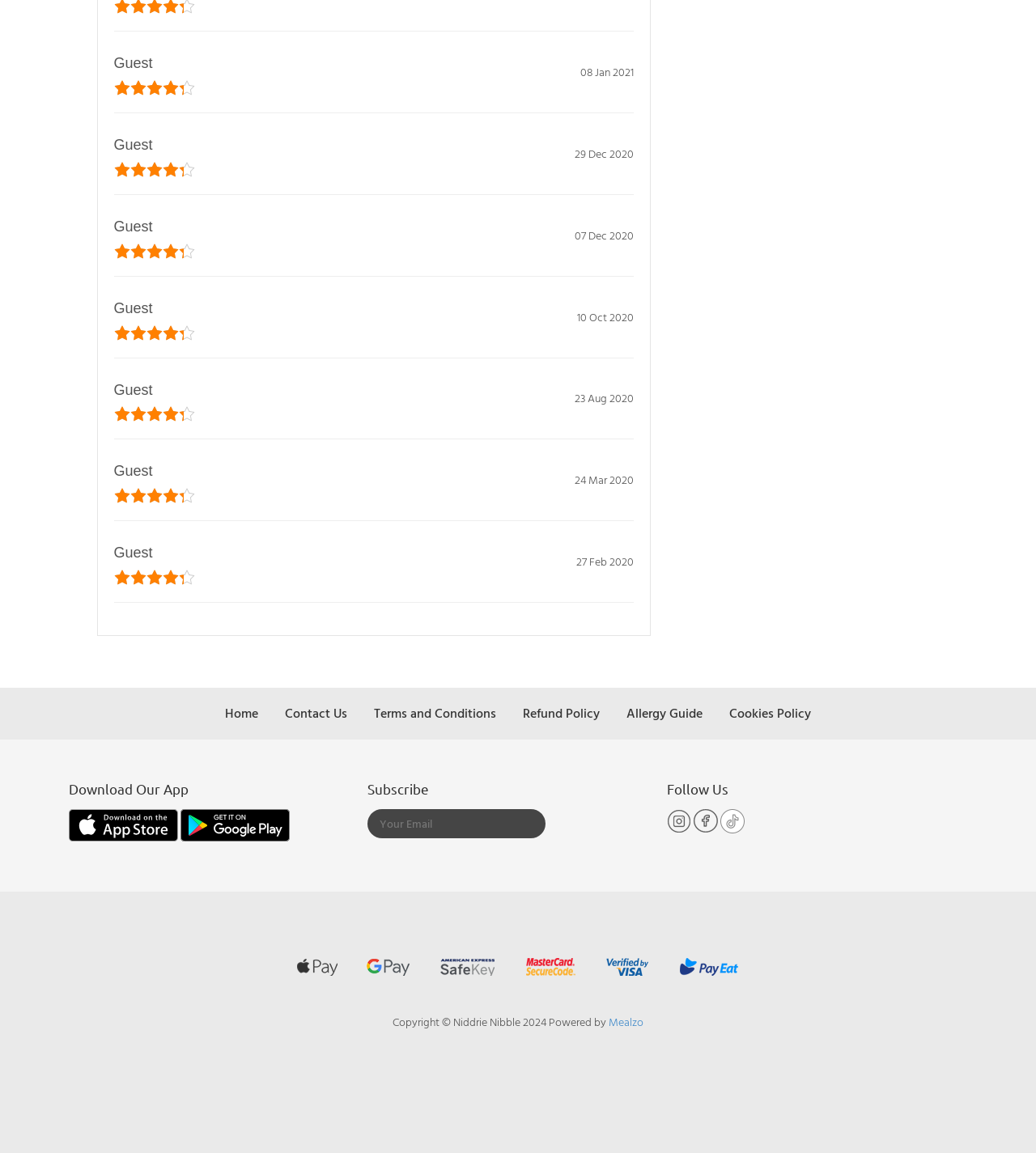Answer briefly with one word or phrase:
What is the name of the company powering the website?

Mealzo